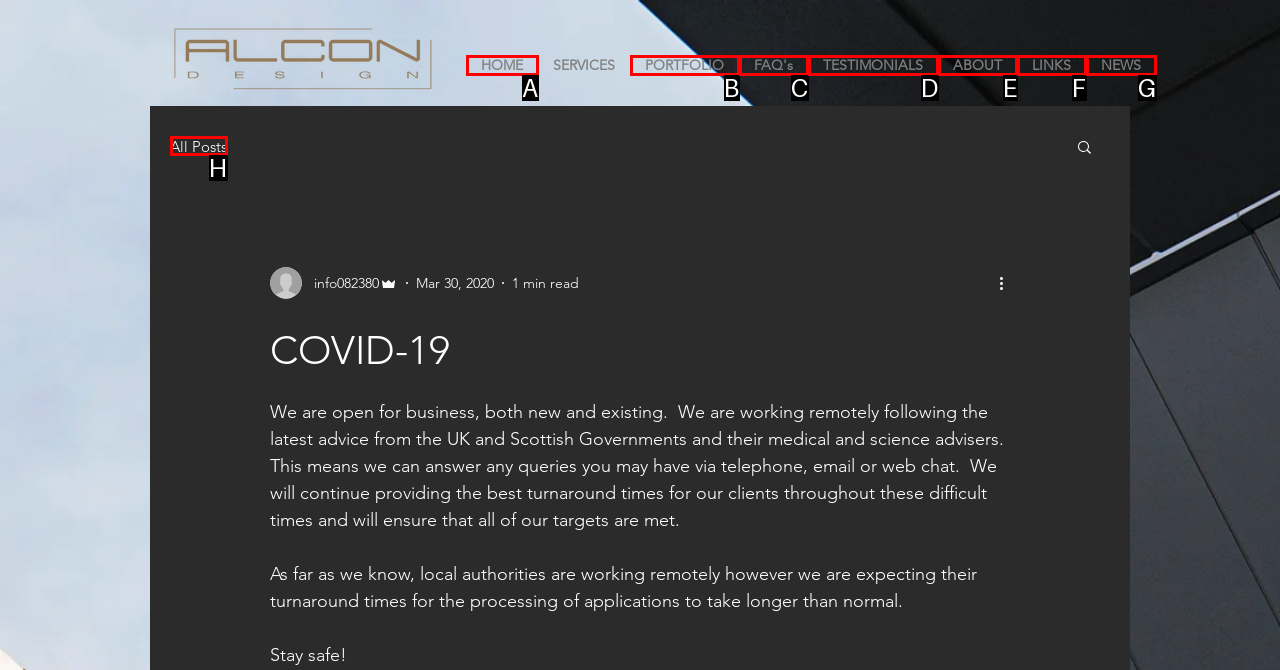Using the given description: TESTIMONIALS, identify the HTML element that corresponds best. Answer with the letter of the correct option from the available choices.

D